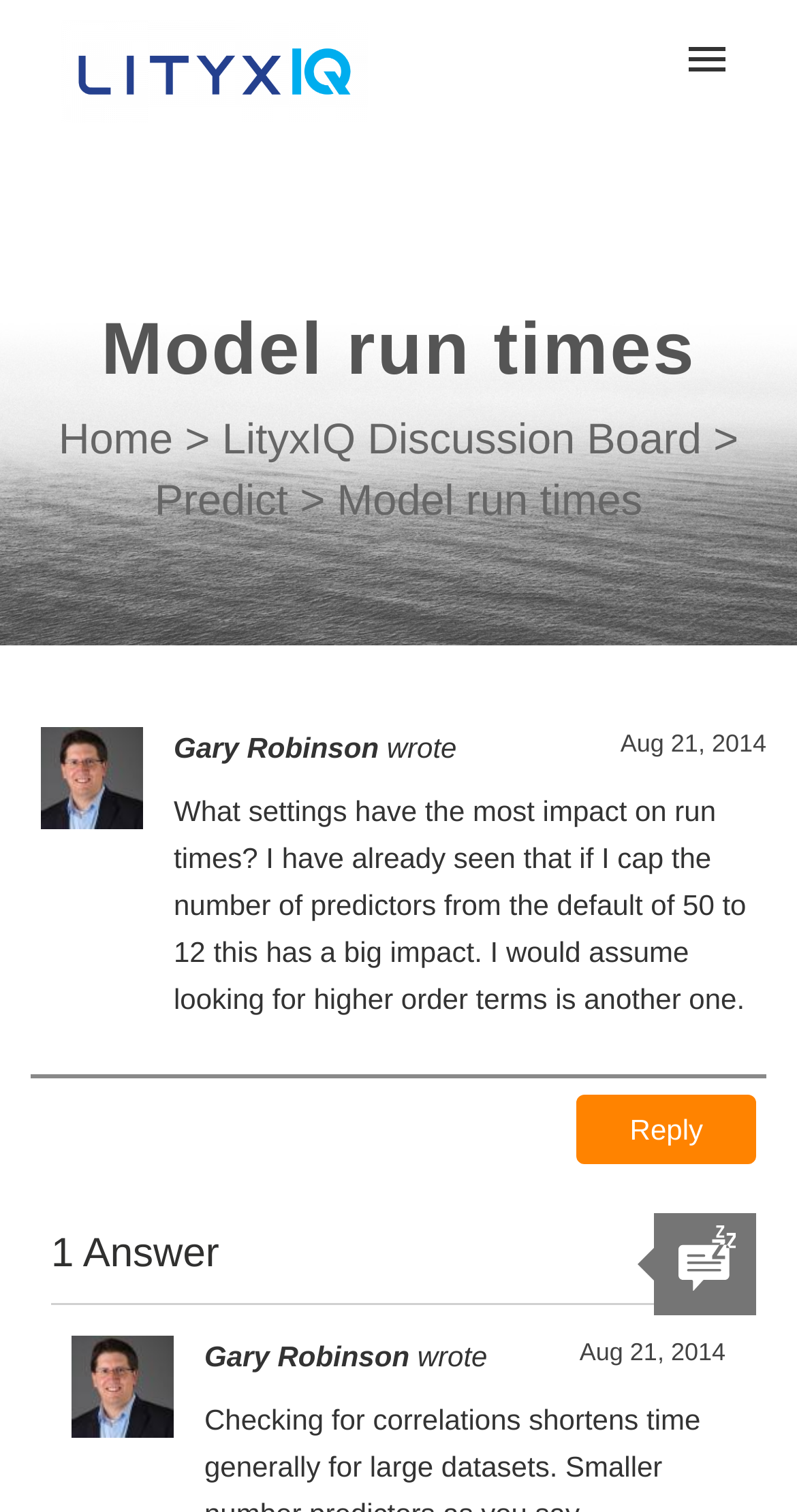Please predict the bounding box coordinates of the element's region where a click is necessary to complete the following instruction: "Go to the 'Home' page". The coordinates should be represented by four float numbers between 0 and 1, i.e., [left, top, right, bottom].

[0.073, 0.275, 0.232, 0.306]